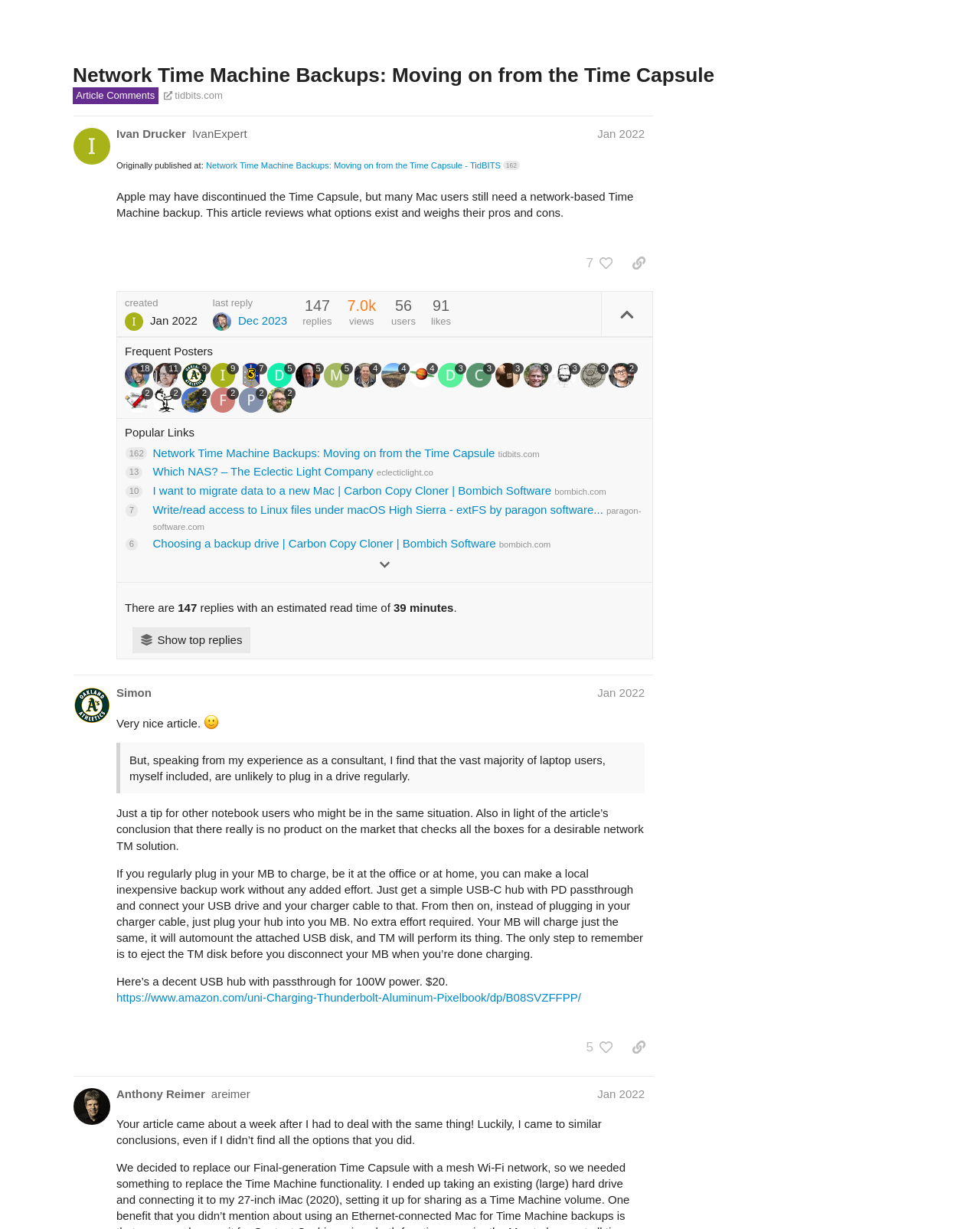Refer to the screenshot and give an in-depth answer to this question: What is the topic of the article?

The topic of the article can be determined by looking at the heading 'Network Time Machine Backups: Moving on from the Time Capsule' which is located at the top of the webpage.